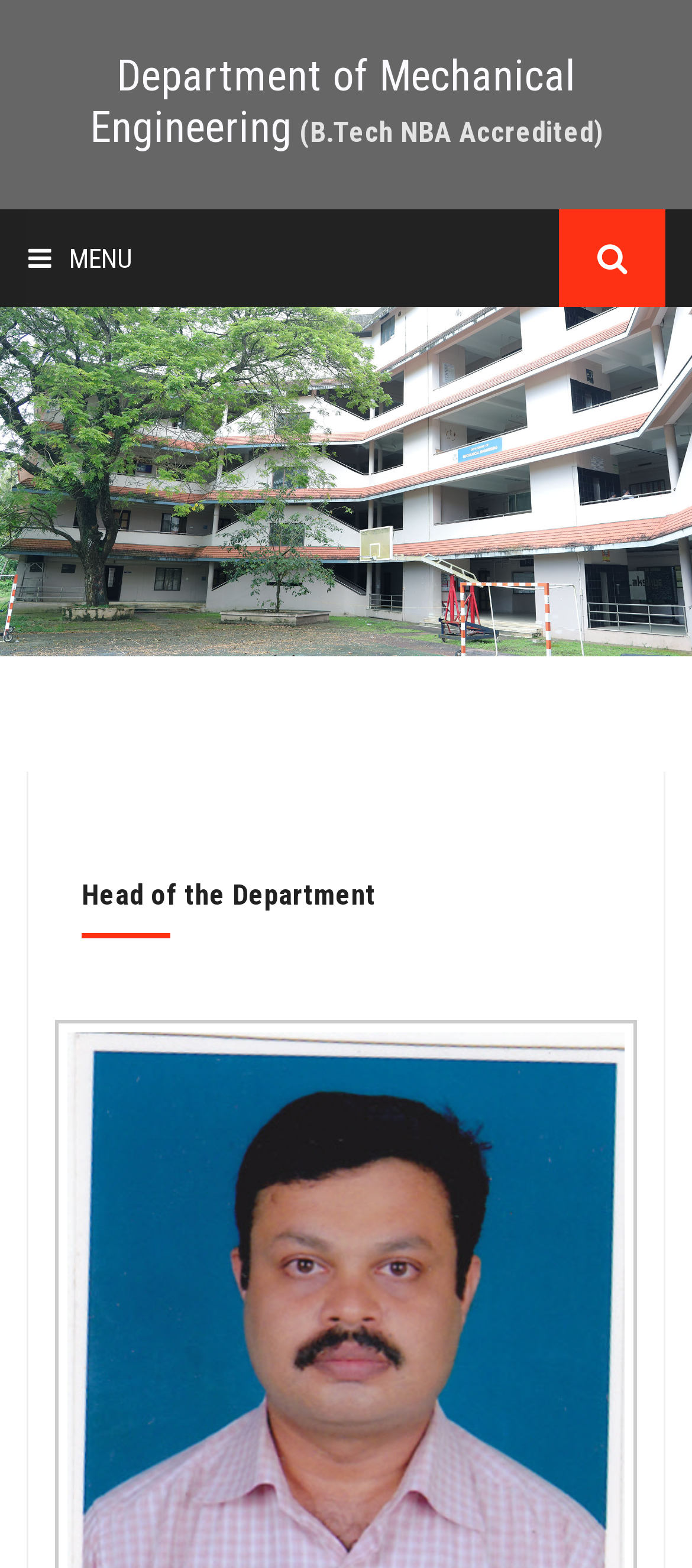Detail the features and information presented on the webpage.

The webpage is about the Mechanical Engineering Department at GEC Kozhikode. At the top, there is a link to the department's homepage, followed by a brief description of the department, "(B.Tech NBA Accredited)". To the right of the department's name, there is a menu icon represented by three horizontal lines. Below the menu icon, there is a vertical navigation menu with five links: "HOME", "ABOUT", "ACADEMICS", "PEOPLE", and "CONTACT", listed in that order.

On the right side of the page, there is a social media icon, represented by a square with an "f" inside. Below the navigation menu, there is a large image that spans the entire width of the page, labeled as "Slide1". 

Further down, there is a section with a heading that reads "Head of the Department", which is likely to contain information about the department head.